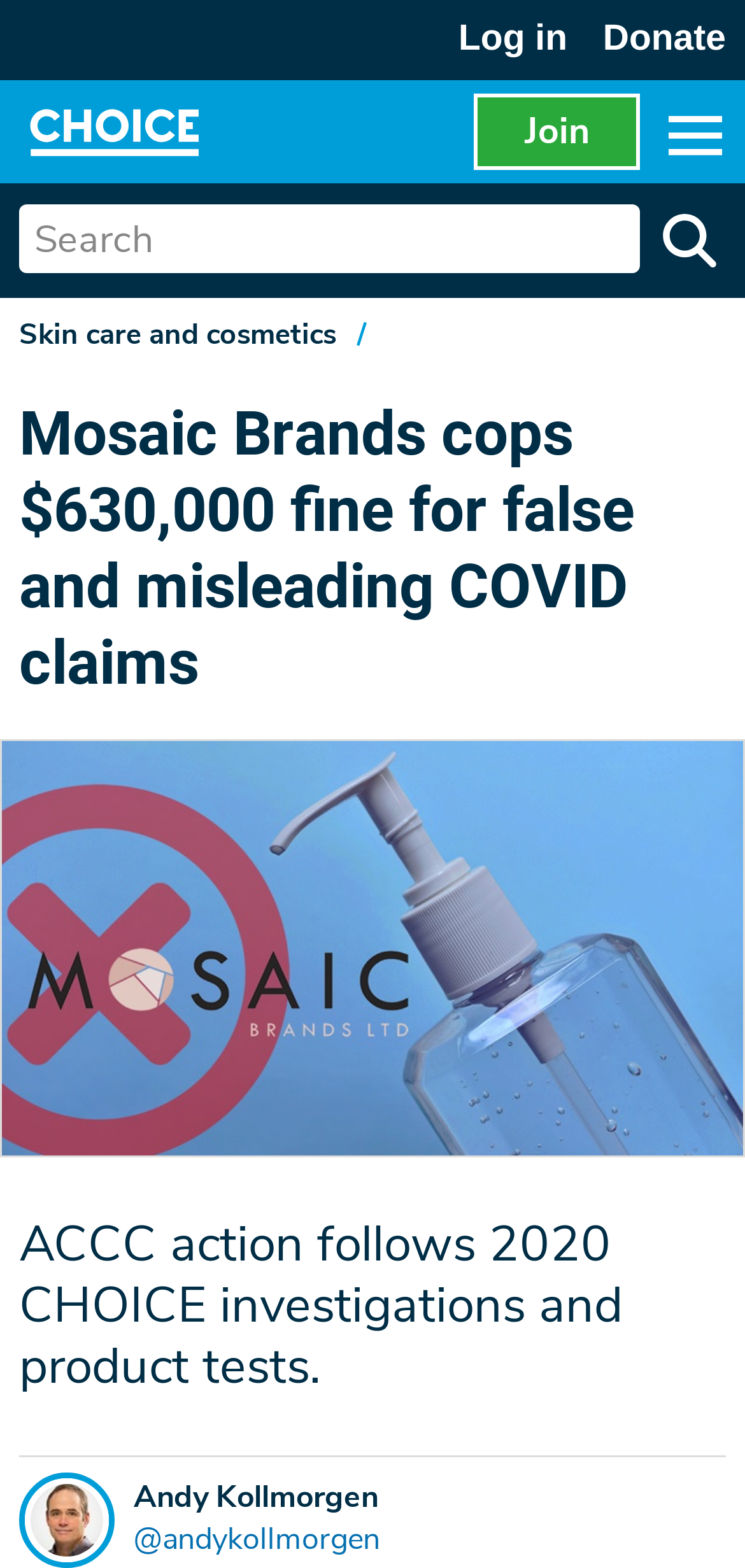Identify the bounding box coordinates of the region that needs to be clicked to carry out this instruction: "Read about Mosaic Brands". Provide these coordinates as four float numbers ranging from 0 to 1, i.e., [left, top, right, bottom].

[0.51, 0.2, 0.633, 0.306]